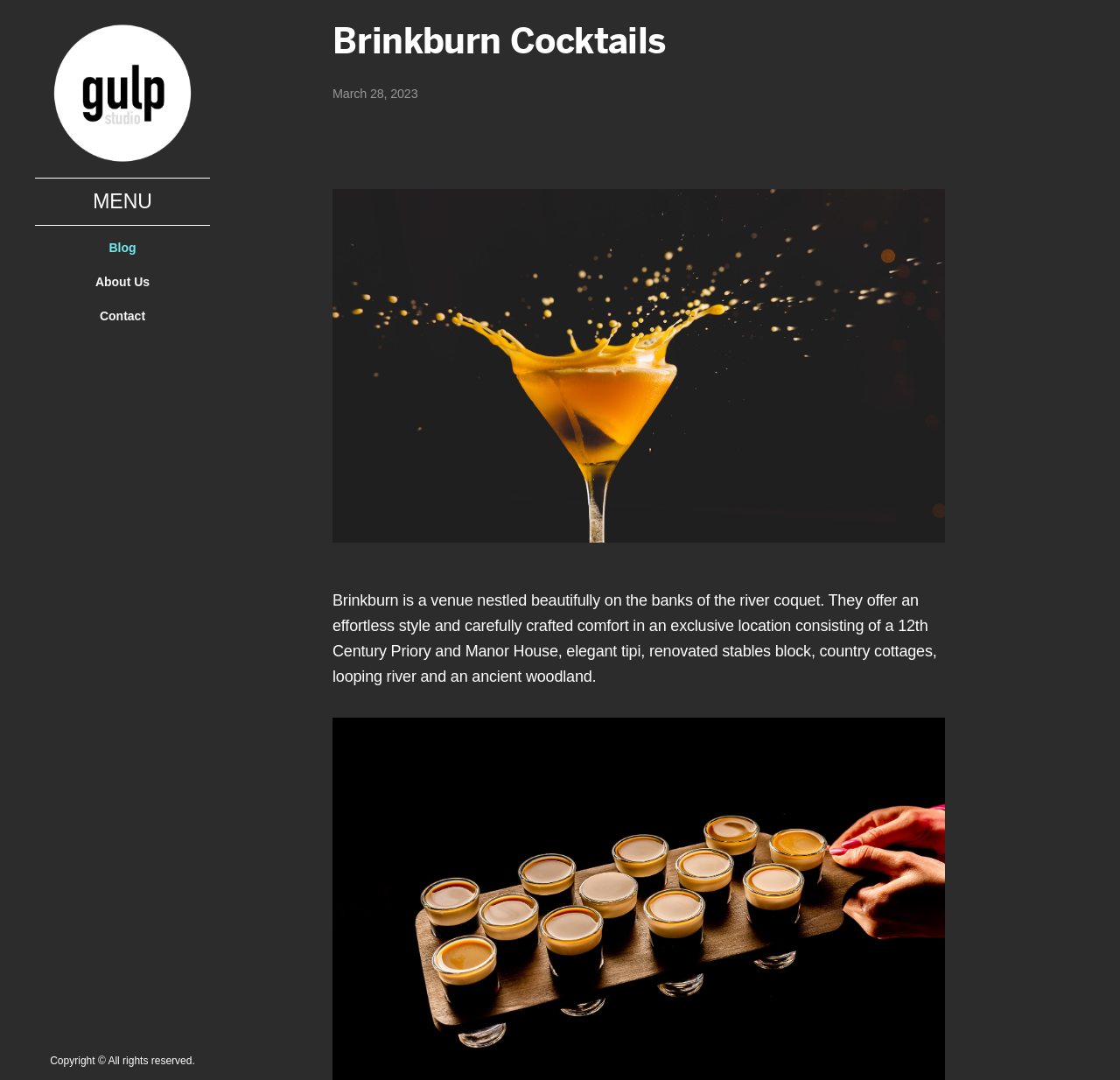Given the element description Drink Me, identify the bounding box coordinates for the UI element on the webpage screenshot. The format should be (top-left x, top-left y, bottom-right x, bottom-right y), with values between 0 and 1.

[0.086, 0.275, 0.132, 0.292]